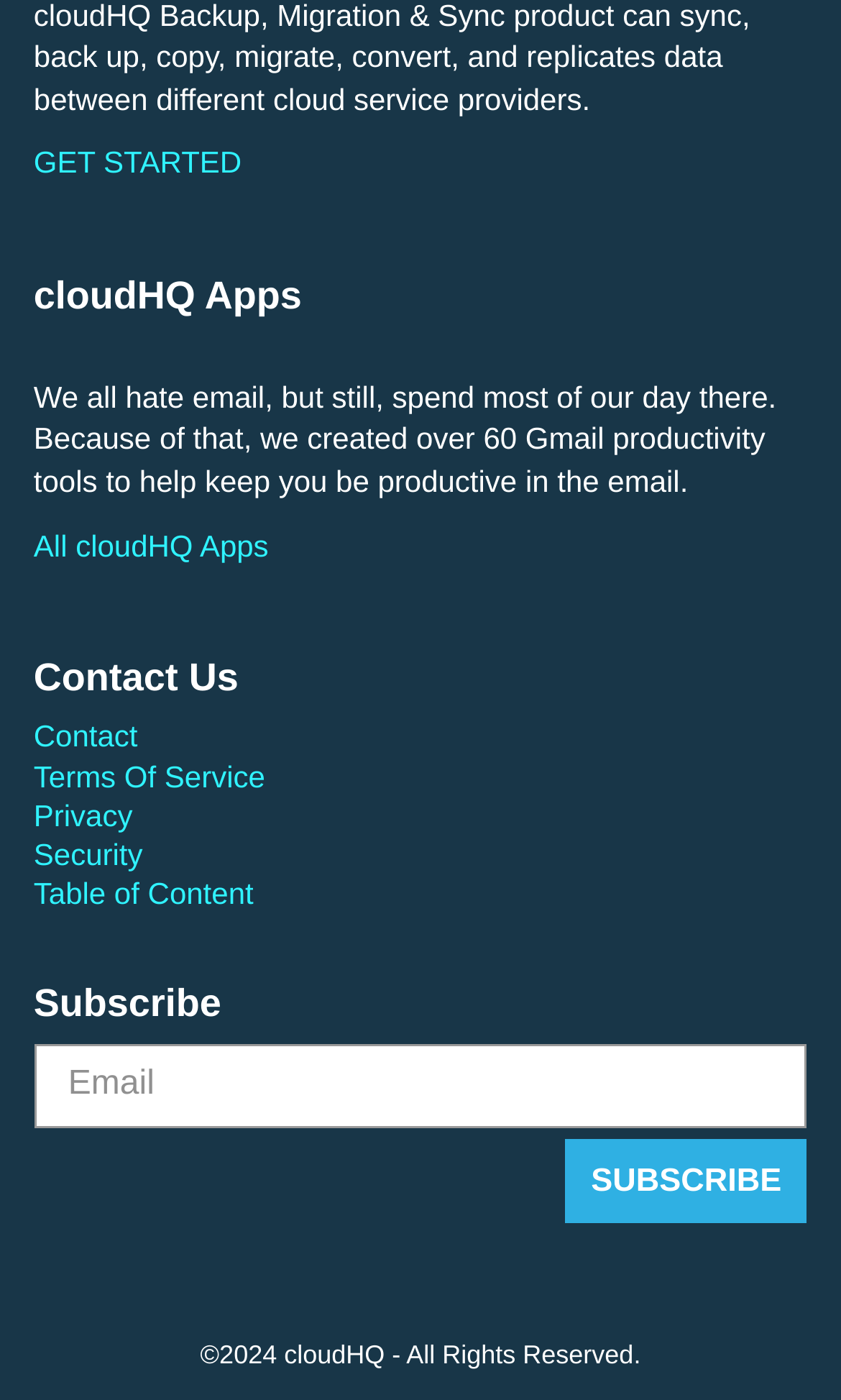Show the bounding box coordinates for the element that needs to be clicked to execute the following instruction: "Contact us". Provide the coordinates in the form of four float numbers between 0 and 1, i.e., [left, top, right, bottom].

[0.04, 0.512, 0.96, 0.54]